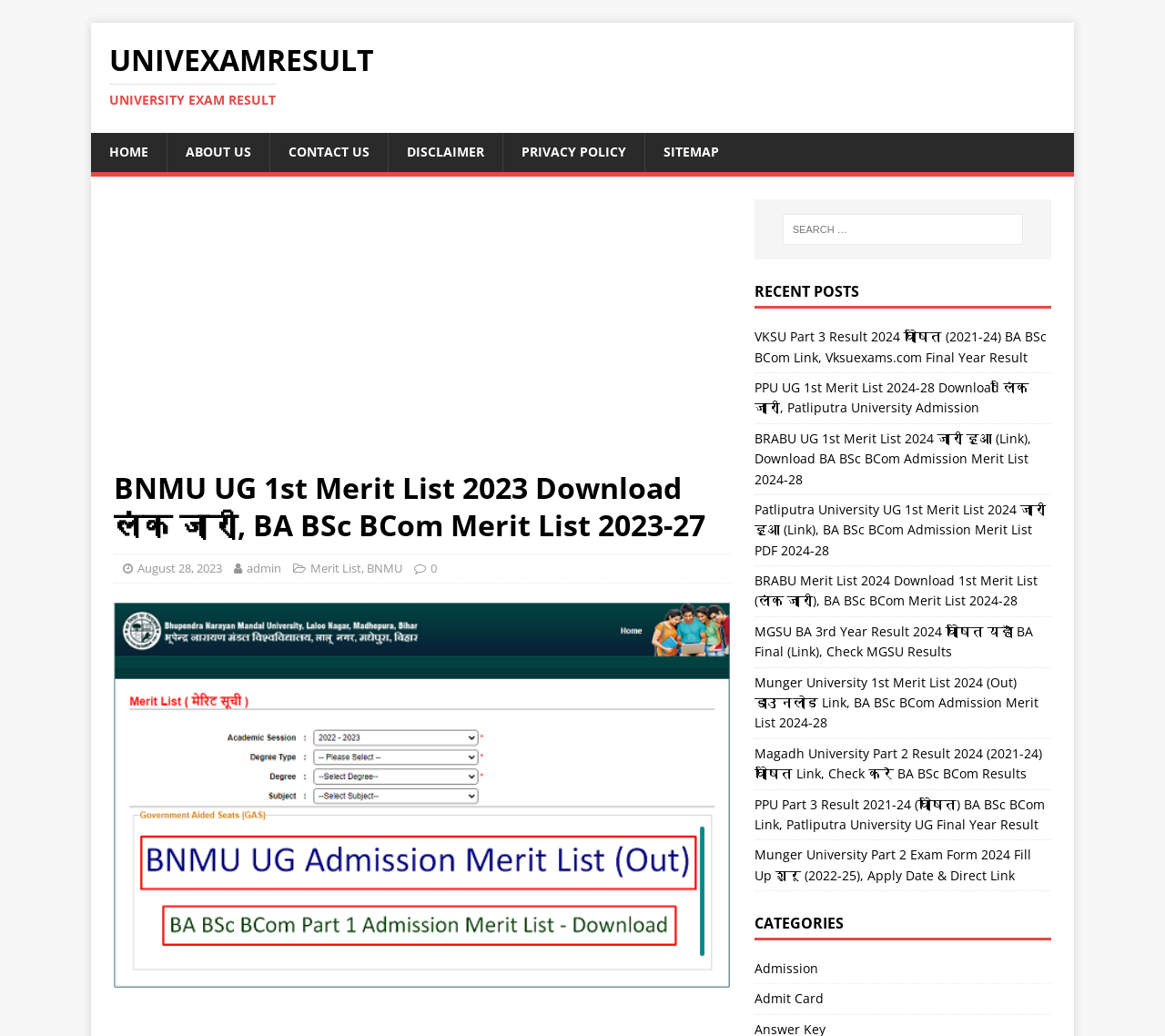Provide an in-depth description of the elements and layout of the webpage.

The webpage appears to be a university exam result portal. At the top, there is a header section with a university logo and a navigation menu consisting of six links: "UNIVEXAMRESULT", "HOME", "ABOUT US", "CONTACT US", "DISCLAIMER", and "PRIVACY POLICY". 

Below the header, there is a large advertisement iframe taking up most of the width. Above the advertisement, there is a heading that reads "BNMU UG 1st Merit List 2023 Download लिंक जारी, BA BSc BCom Merit List 2023-27". This heading is followed by a series of links, including the date "August 28, 2023", the author "admin", and several keywords related to the merit list.

To the right of the advertisement, there is a search box with a label "Search for:". Below the search box, there is a section titled "RECENT POSTS" that lists nine links to various university exam results and merit lists, including VKSU Part 3 Result 2024, PPU UG 1st Merit List 2024, and BRABU UG 1st Merit List 2024.

At the bottom of the page, there is a section titled "CATEGORIES" with two links: "Admission" and "Admit Card".